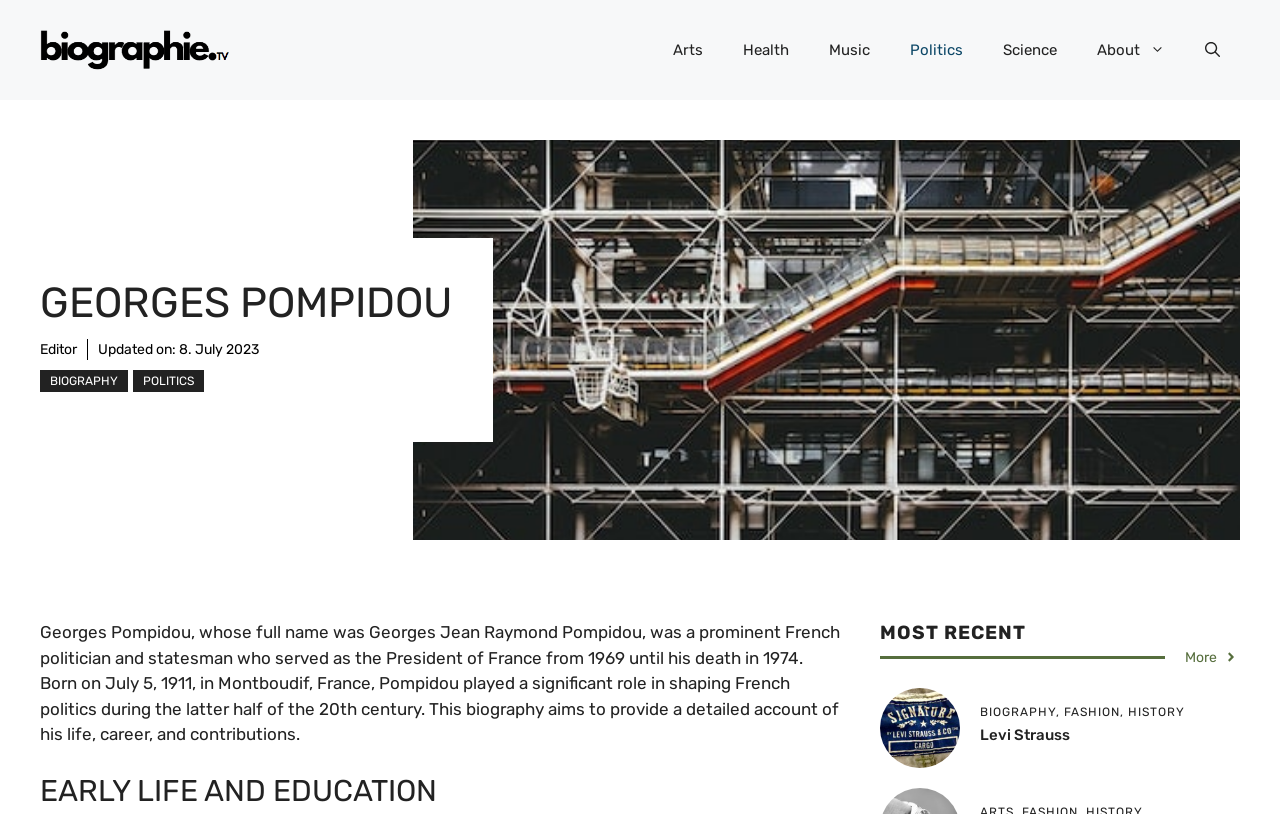What is the date of birth of Georges Pompidou?
Provide an in-depth and detailed explanation in response to the question.

The static text '8. July 2023' is the updated date, but the biography text mentions 'Born on July 5, 1911, in Montboudif, France', which is the date of birth of Georges Pompidou.